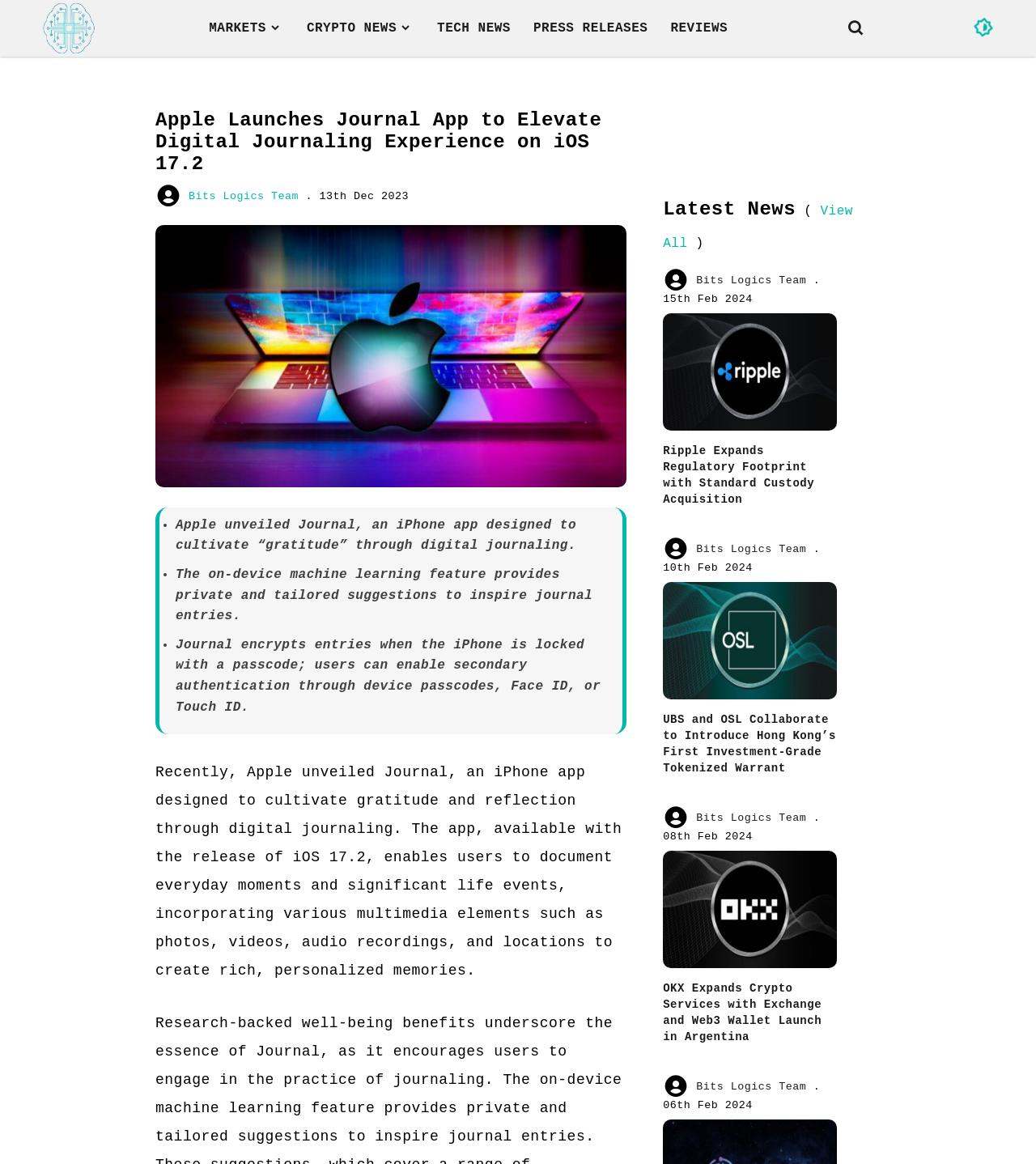Locate the bounding box coordinates of the clickable region necessary to complete the following instruction: "Read Ripple Expands Regulatory Footprint with Standard Custody Acquisition". Provide the coordinates in the format of four float numbers between 0 and 1, i.e., [left, top, right, bottom].

[0.64, 0.269, 0.808, 0.373]